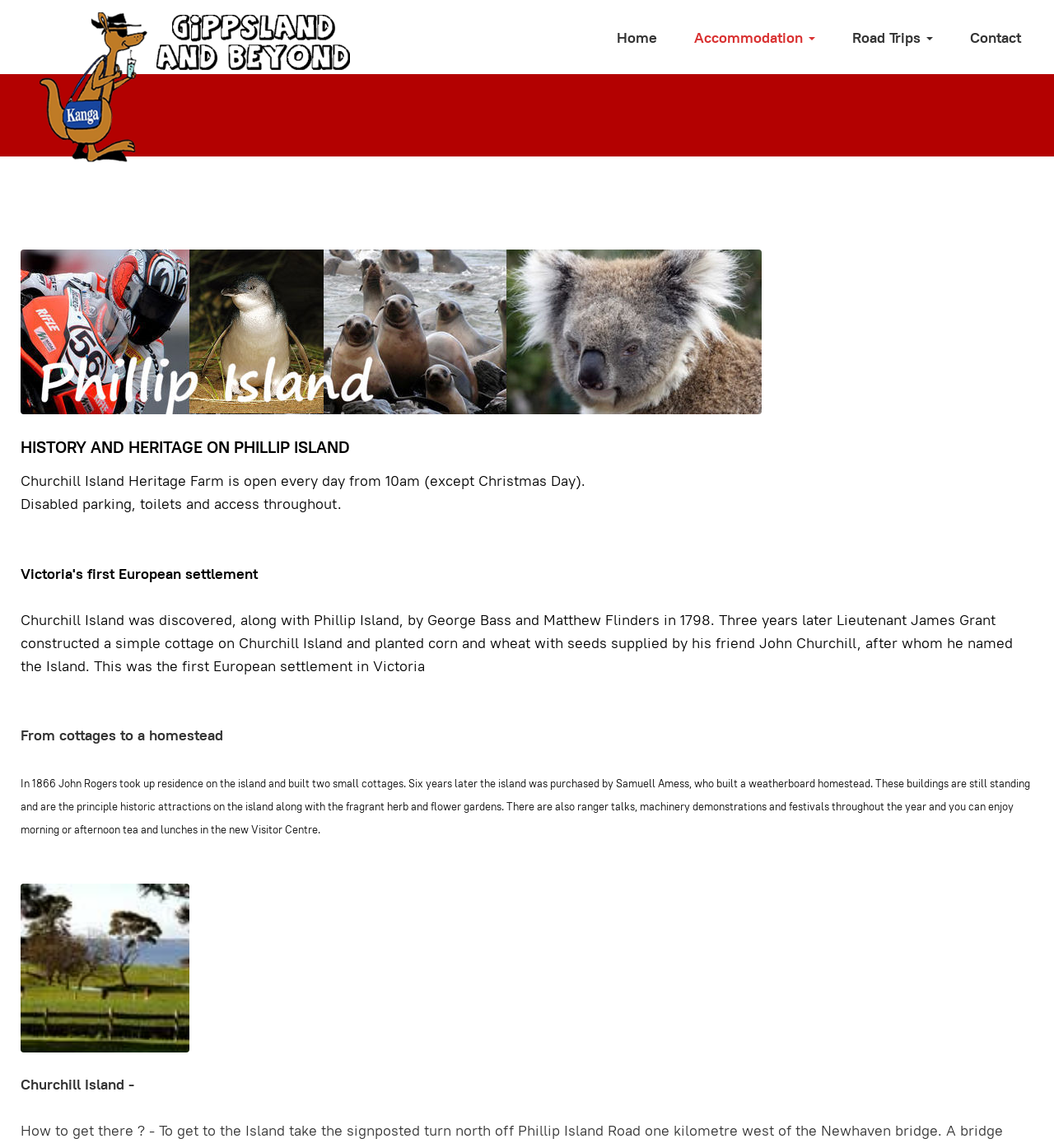Using the element description title="Back to Top", predict the bounding box coordinates for the UI element. Provide the coordinates in (top-left x, top-left y, bottom-right x, bottom-right y) format with values ranging from 0 to 1.

[0.93, 0.854, 0.977, 0.897]